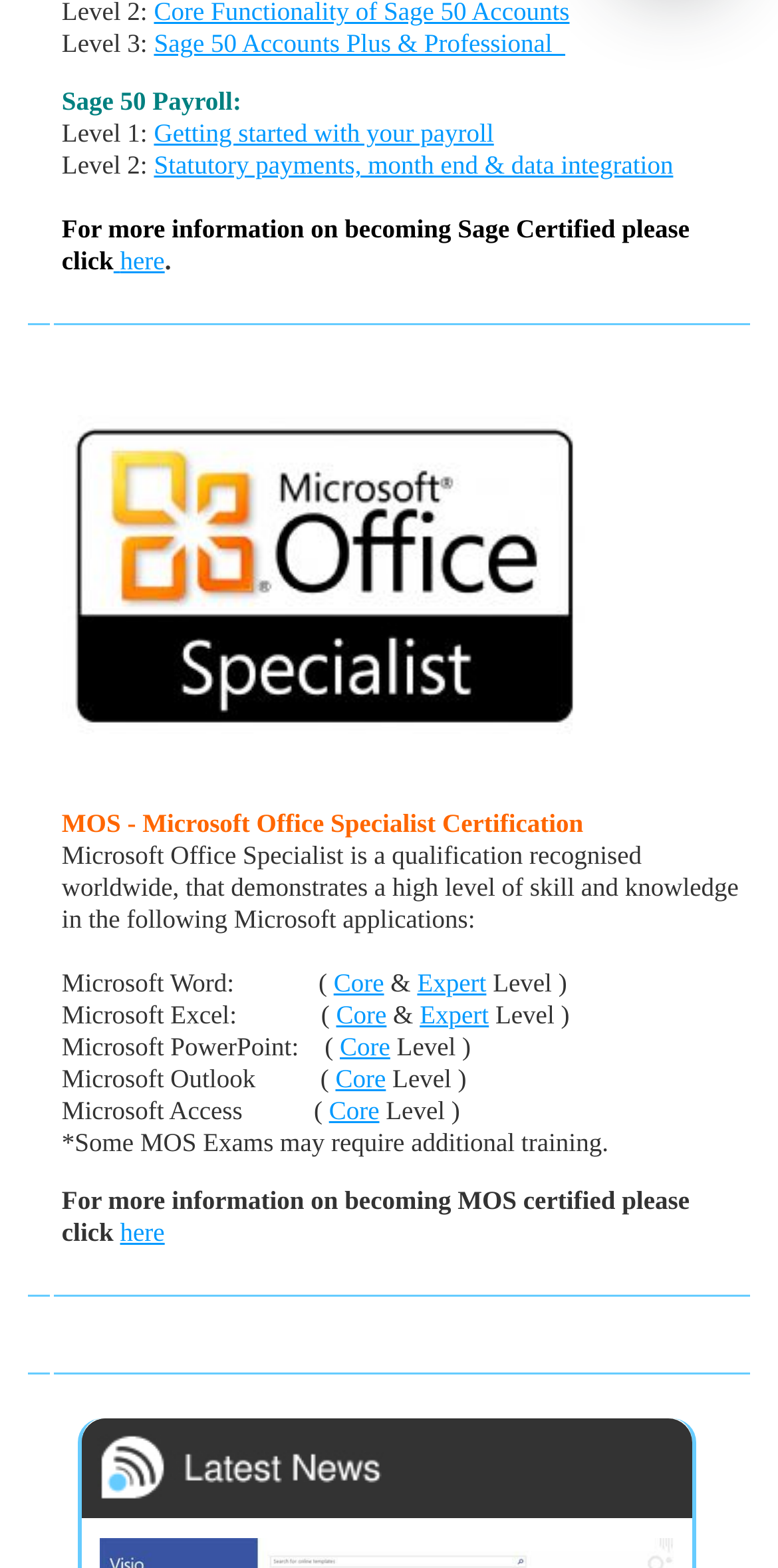Please find the bounding box coordinates of the element that needs to be clicked to perform the following instruction: "Click here to know more about becoming Sage Certified". The bounding box coordinates should be four float numbers between 0 and 1, represented as [left, top, right, bottom].

[0.154, 0.157, 0.212, 0.176]